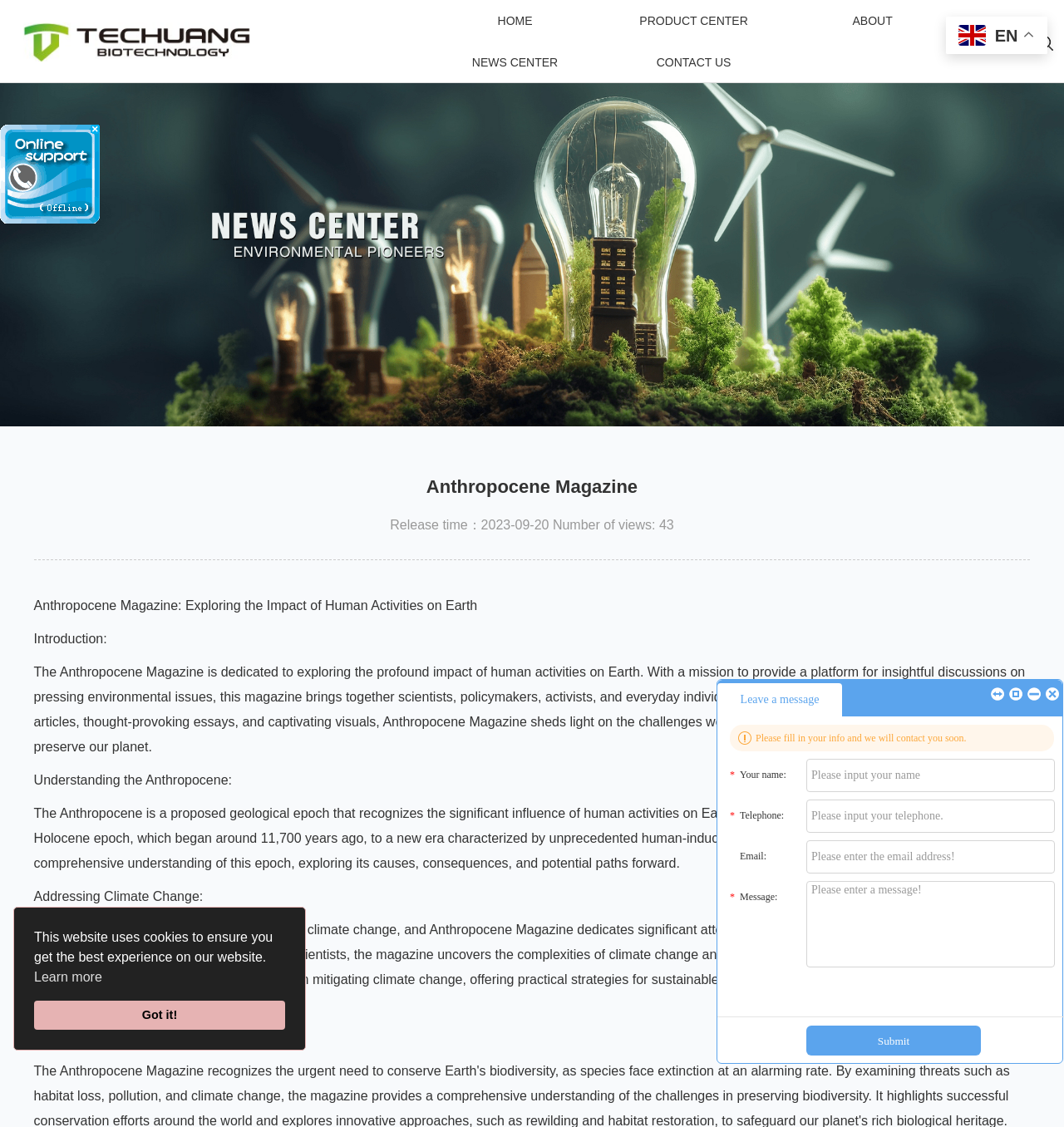Please locate the bounding box coordinates of the element that should be clicked to complete the given instruction: "Click the EN language button".

[0.901, 0.022, 0.927, 0.04]